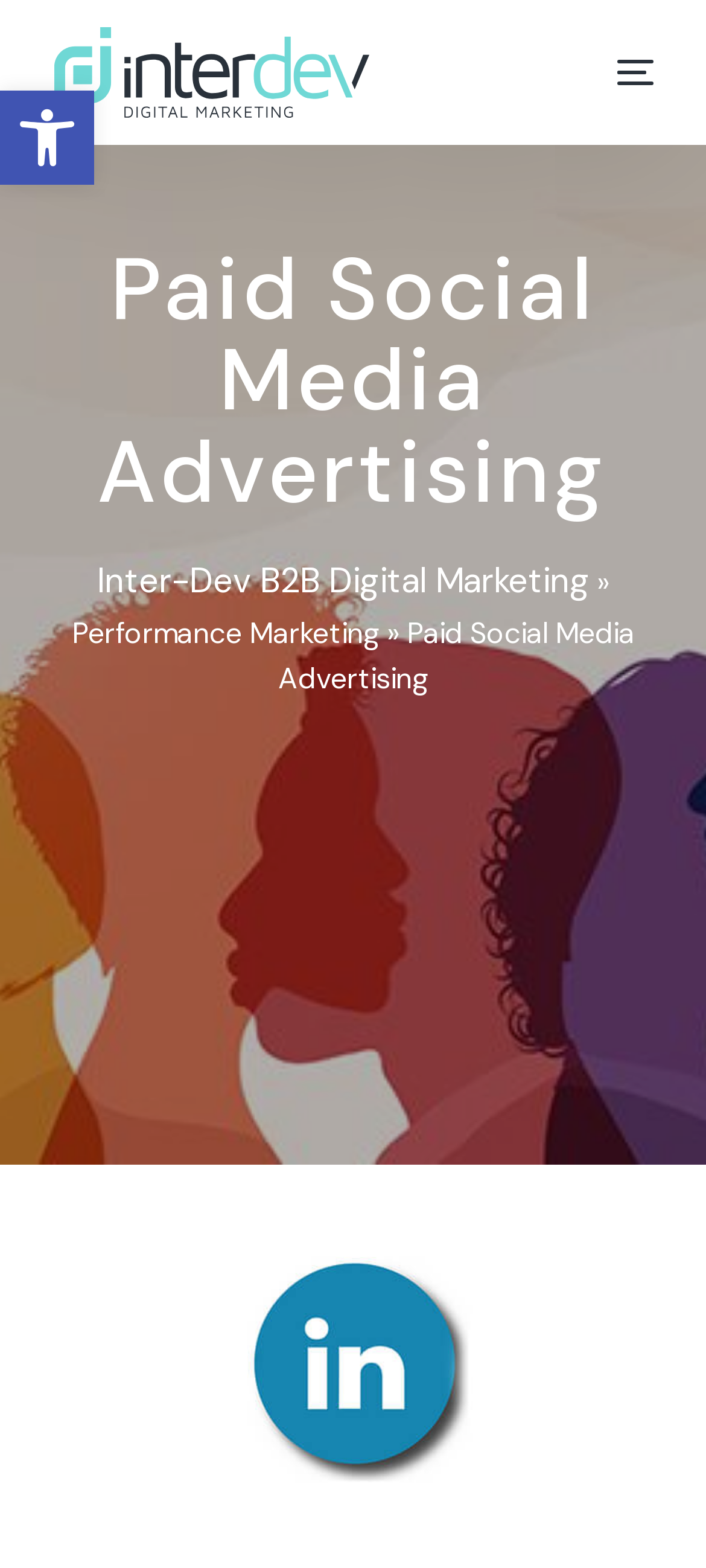Generate a detailed explanation of the webpage's features and information.

This webpage is about a B2B LinkedIn marketing and social media advertising agency that helps B2B companies generate leads and build relationships with their target audiences. 

At the top left corner, there is a button to open the toolbar accessibility tools, accompanied by a small image labeled "Accessibility Tools". 

Below the accessibility tools button, there is a link to "Inter-Dev b2b digital marketing agency" with an associated image. This link is positioned at the top center of the page.

On the top right corner, there are two identical buttons labeled "mobile-menu". 

When the mobile-menu button is clicked, a dropdown menu appears, containing a heading "Paid Social Media Advertising" at the top. Below the heading, there is a static text "»" followed by a link to "Performance Marketing". Further down, there is a static text "Paid Social Media Advertising" and an image labeled "Linkdin Performance marketing agency - Inter Dev" at the bottom of the dropdown menu.

Below the mobile-menu button, there is another image of "Inter-Dev b2b digital marketing agency" positioned at the top center of the page.

On the left side of the page, there are several links, including "About Us", "Industries", "Services", "Resources", "Digital Marketing Workshops", and an empty link. These links are stacked vertically, with "About Us" at the top and the empty link at the bottom.

At the bottom right corner, there is a link to "Contact Us".